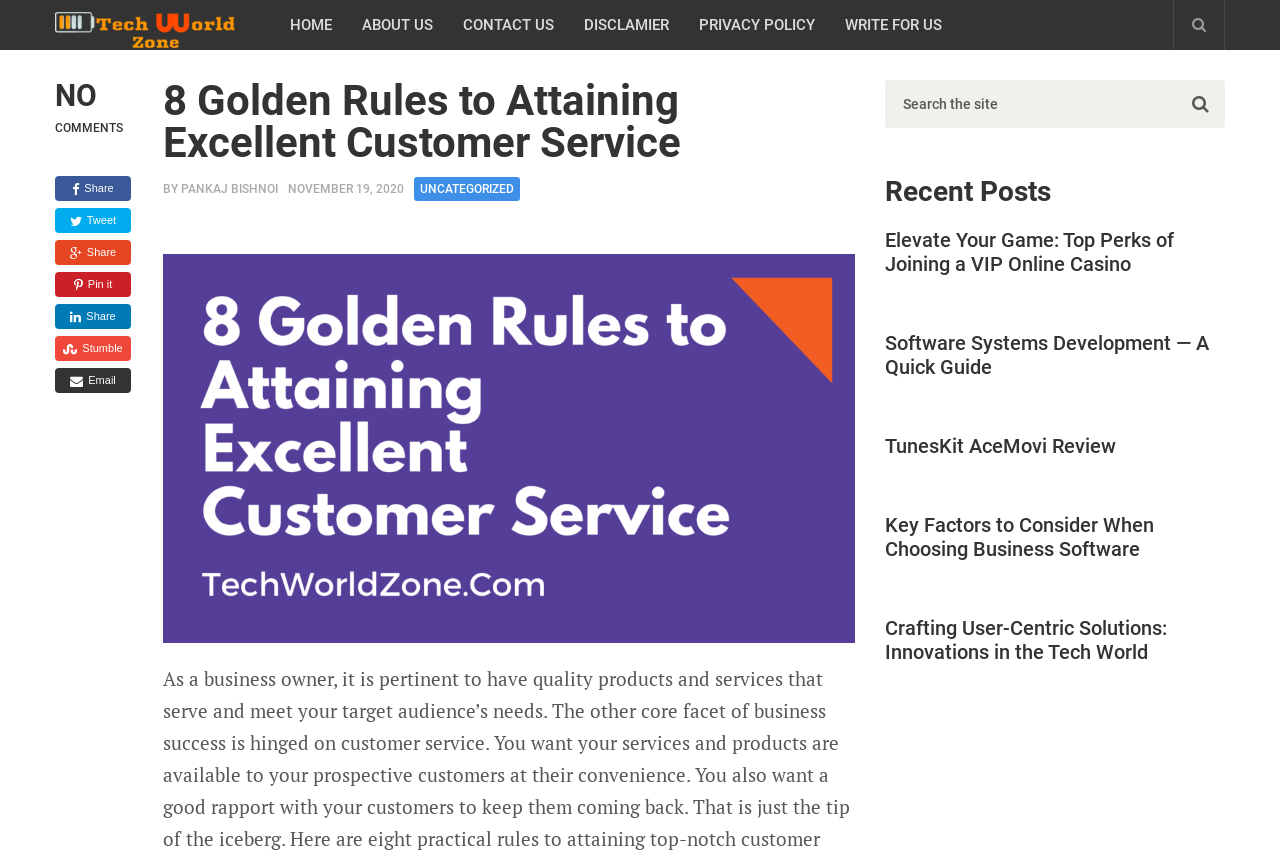Provide a one-word or short-phrase response to the question:
What is the purpose of the textbox in the right sidebar?

Search the site